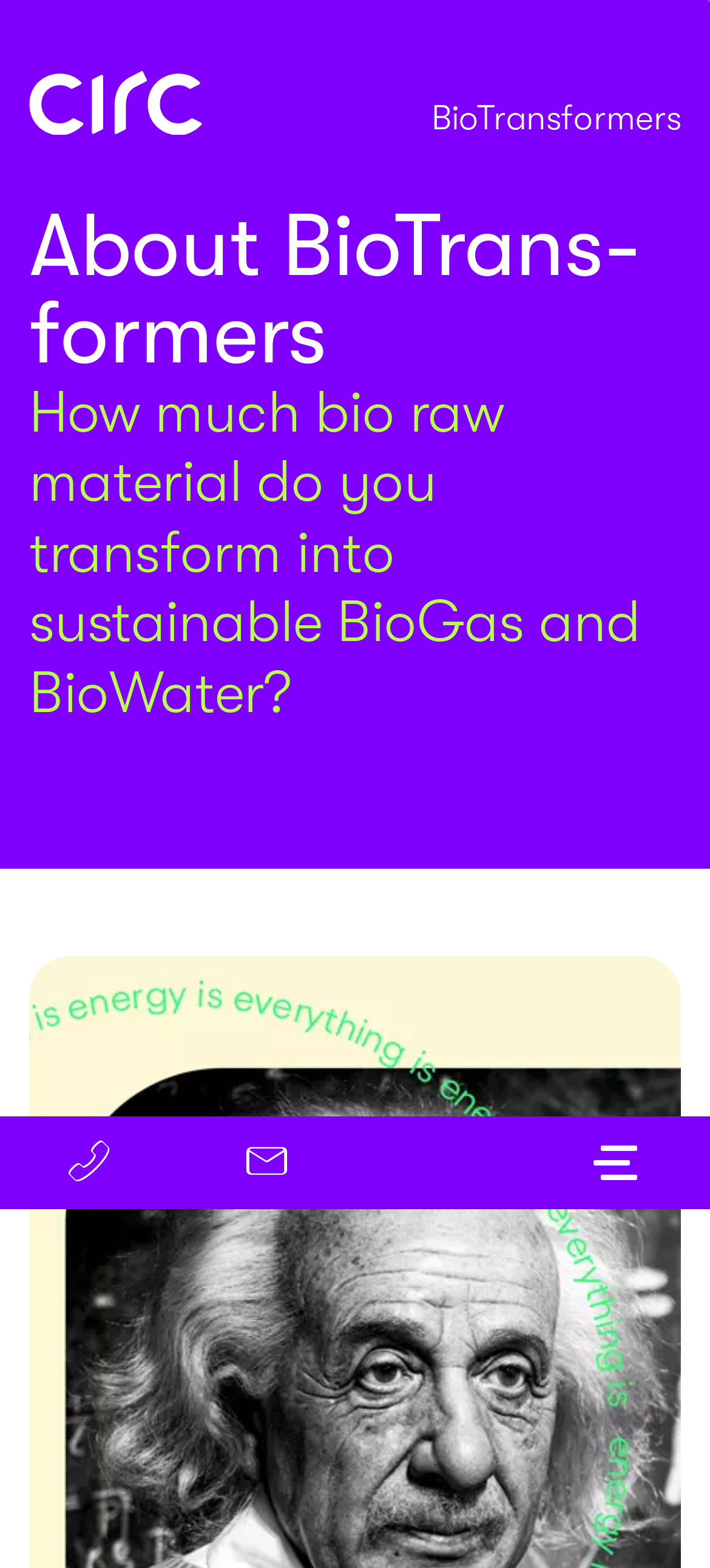Provide the bounding box coordinates for the UI element that is described by this text: "+31 85 130 68 89". The coordinates should be in the form of four float numbers between 0 and 1: [left, top, right, bottom].

[0.0, 0.712, 0.25, 0.771]